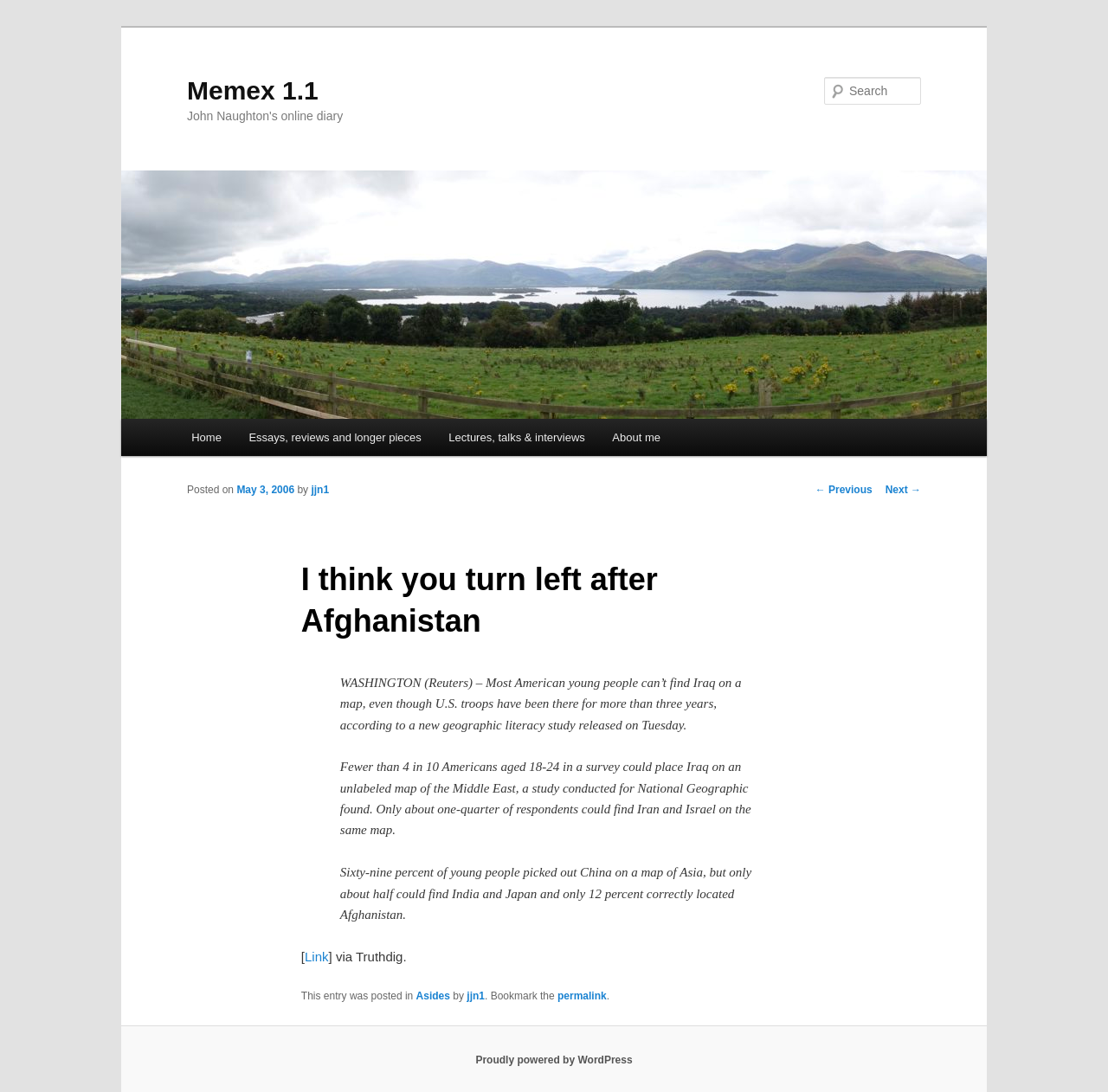Summarize the webpage comprehensively, mentioning all visible components.

The webpage is a blog post titled "I think you turn left after Afghanistan" on the Memex 1.1 platform. At the top, there is a heading "Memex 1.1" and a link to the same title. Below it, there is a heading "John Naughton's online diary". 

On the top right, there is a search bar with a "Search" label and a textbox. 

The main content area is divided into two sections. On the left, there is a main menu with links to "Home", "Essays, reviews and longer pieces", "Lectures, talks & interviews", and "About me". 

On the right, there is a blog post with a heading "I think you turn left after Afghanistan". The post has a publication date "May 3, 2006" and is written by "jjn1". The content of the post is a blockquote with three paragraphs of text discussing a geographic literacy study. 

Below the post, there are links to "← Previous" and "Next →" for post navigation. 

At the bottom, there is a footer section with a link to "Asides" and a permalink to the post. The webpage is powered by WordPress, as indicated by a link at the very bottom.